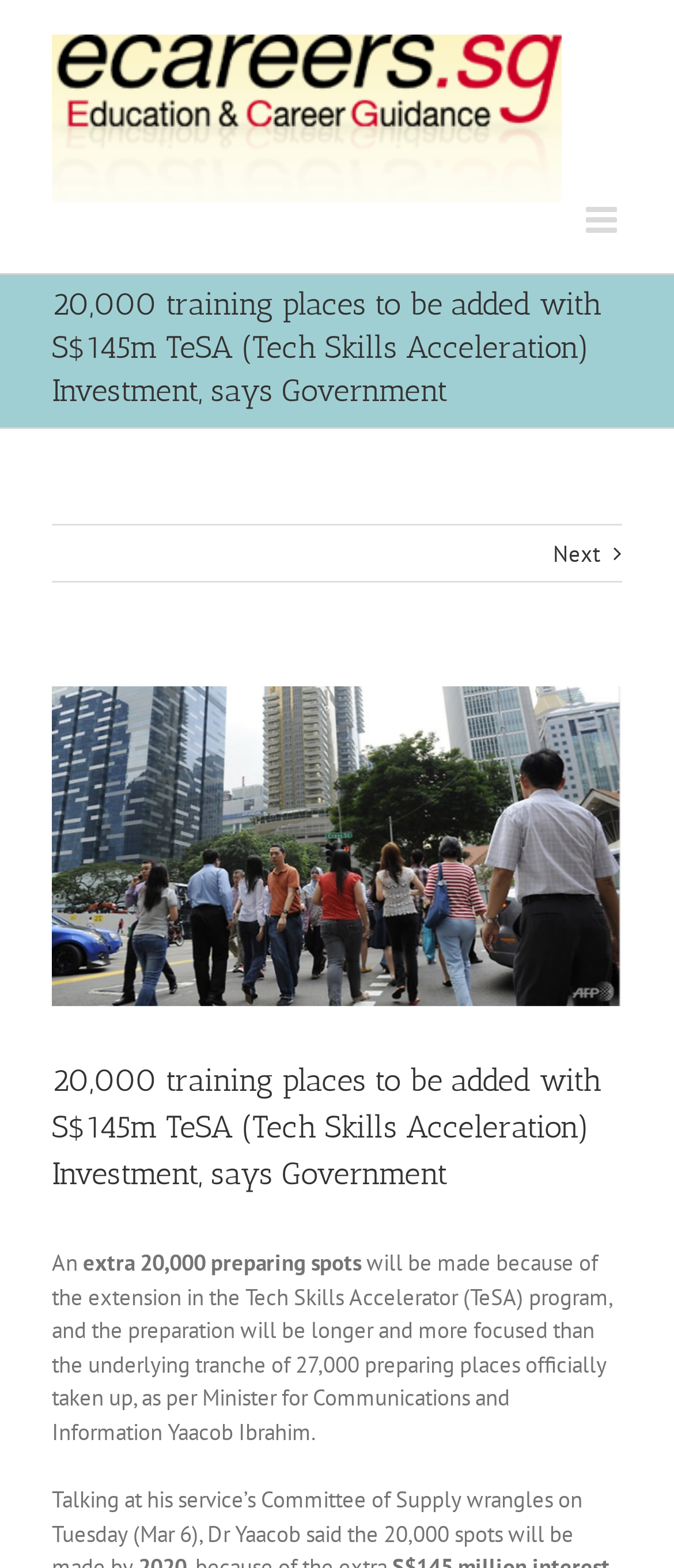Produce a meticulous description of the webpage.

The webpage appears to be an article from Careers Singapore, with a main heading that reads "20,000 training places to be added with S$145m TeSA (Tech Skills Acceleration) Investment, says Government". 

At the top left of the page, there is a navigation menu labeled "Main Menu" with a horizontal orientation, containing a link to the Careers Singapore logo. 

To the right of the navigation menu, there is a link to toggle the mobile menu. 

Below the navigation menu, the main heading is displayed prominently, followed by a link to navigate to the next page, indicated by an arrow icon. 

On the left side of the page, there is an image of the CBD Singapore, with a link to view a larger version of the image. 

The main content of the article is divided into paragraphs, with the first paragraph starting with the text "An extra 20,000 preparing spots will be made because of the extension in the Tech Skills Accelerator (TeSA) program...". The text is arranged in a single column, with no images or other elements interrupting the flow of the text.